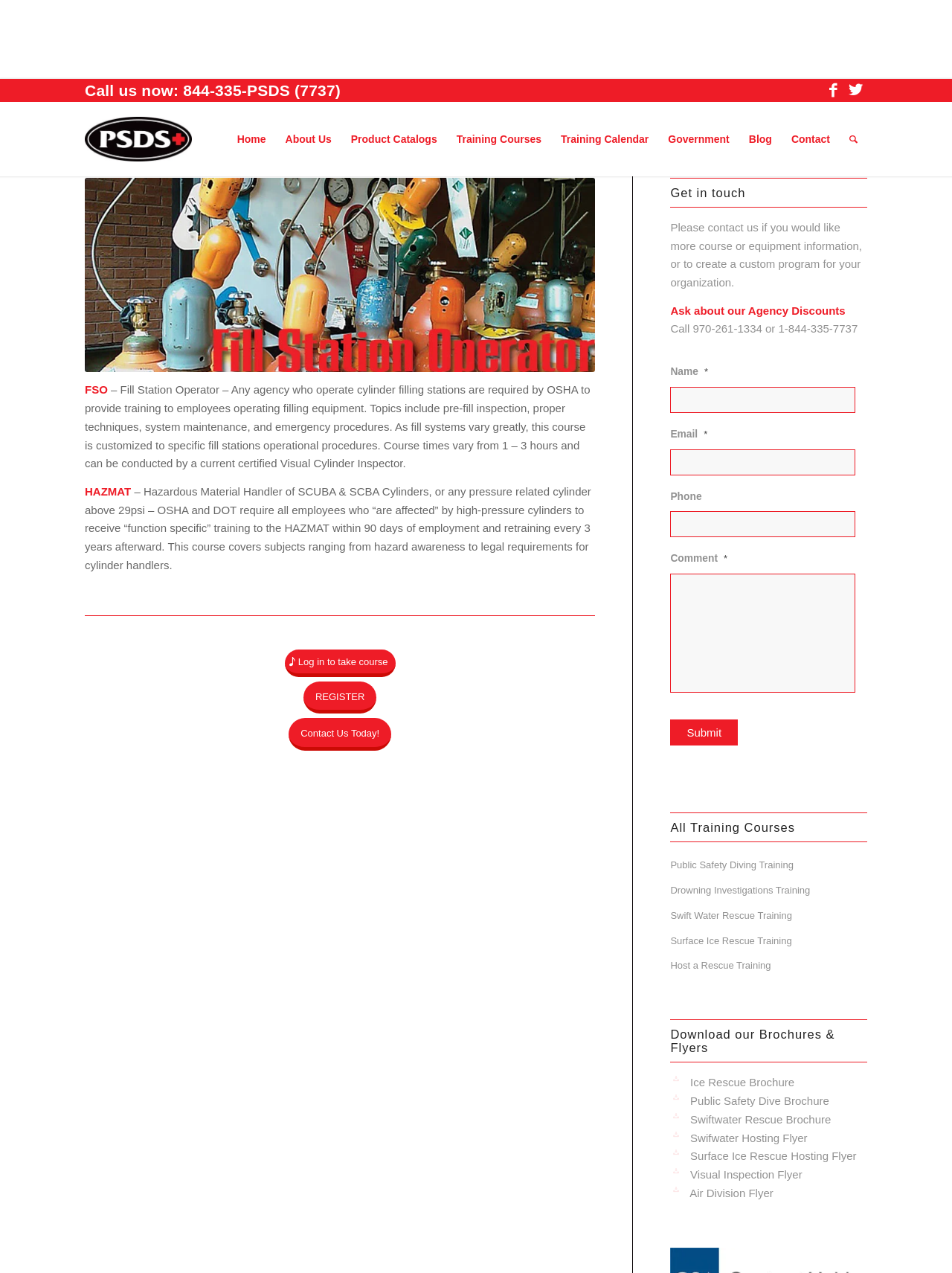Please find and generate the text of the main header of the webpage.

Fill Station Operator Course